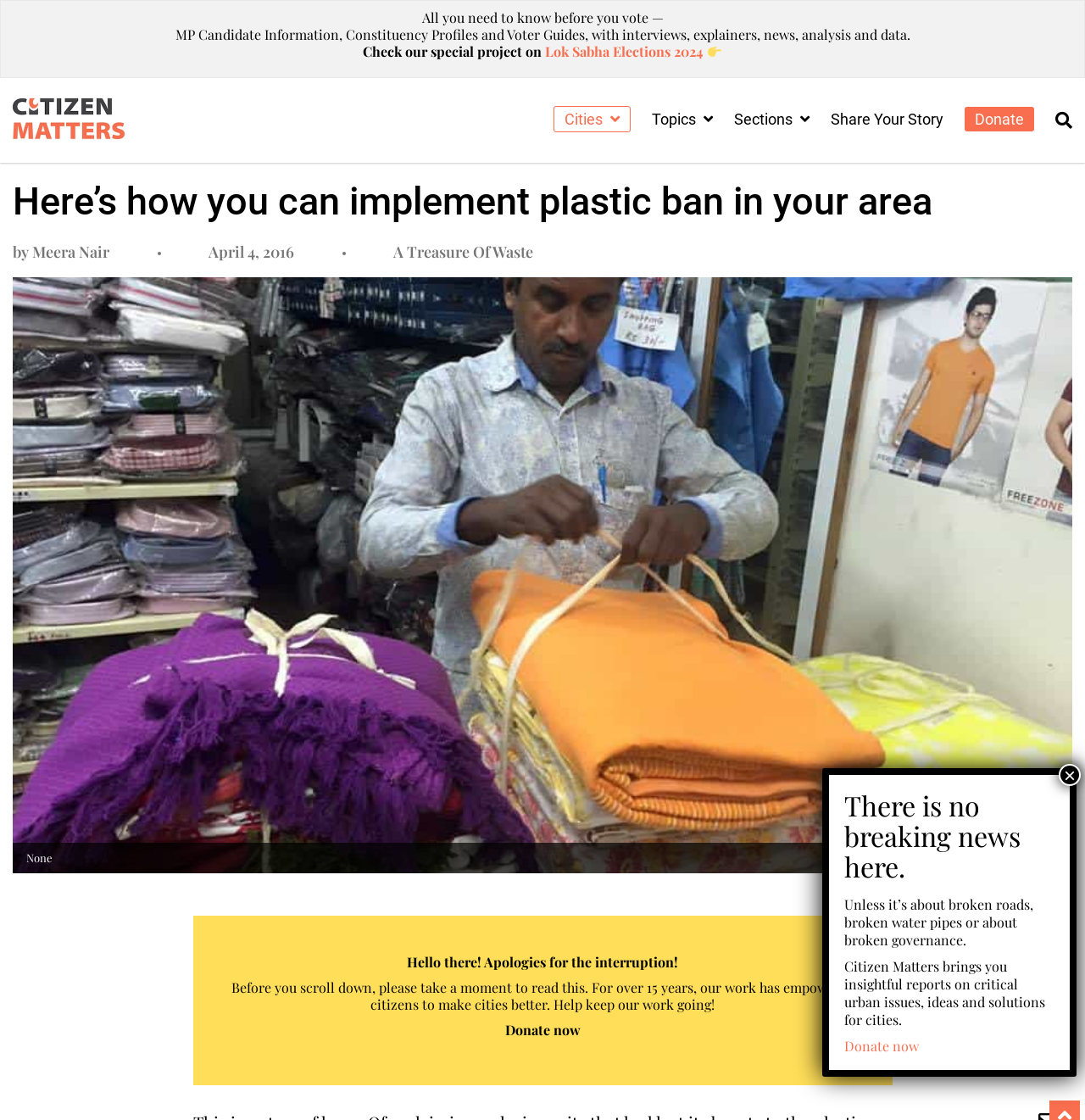What is the topic of the article?
Respond with a short answer, either a single word or a phrase, based on the image.

Plastic ban